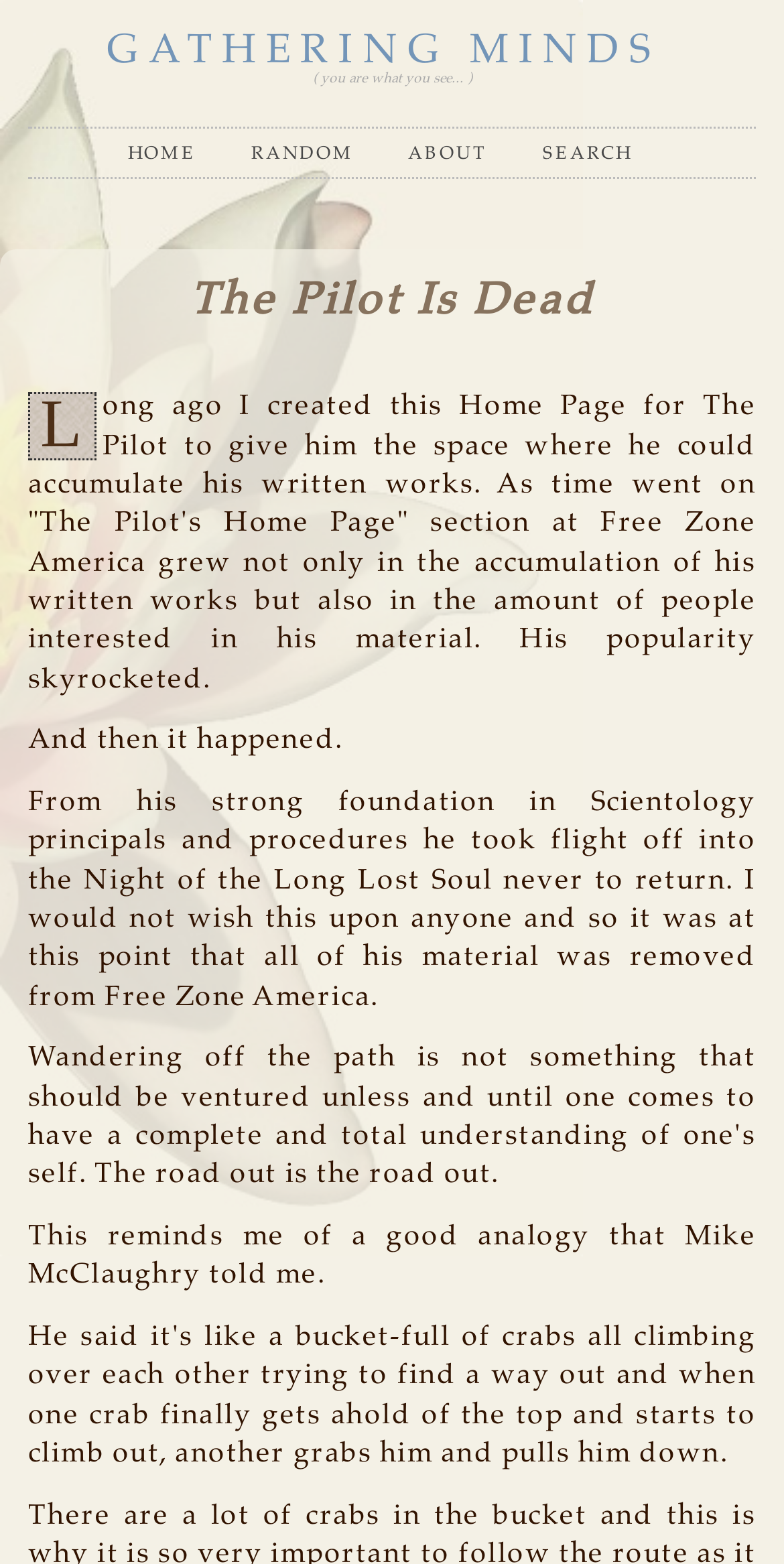What happened to the pilot?
From the details in the image, provide a complete and detailed answer to the question.

According to the StaticText element, the pilot took flight off into the Night of the Long Lost Soul, which implies that he strayed away from his original path or principles.